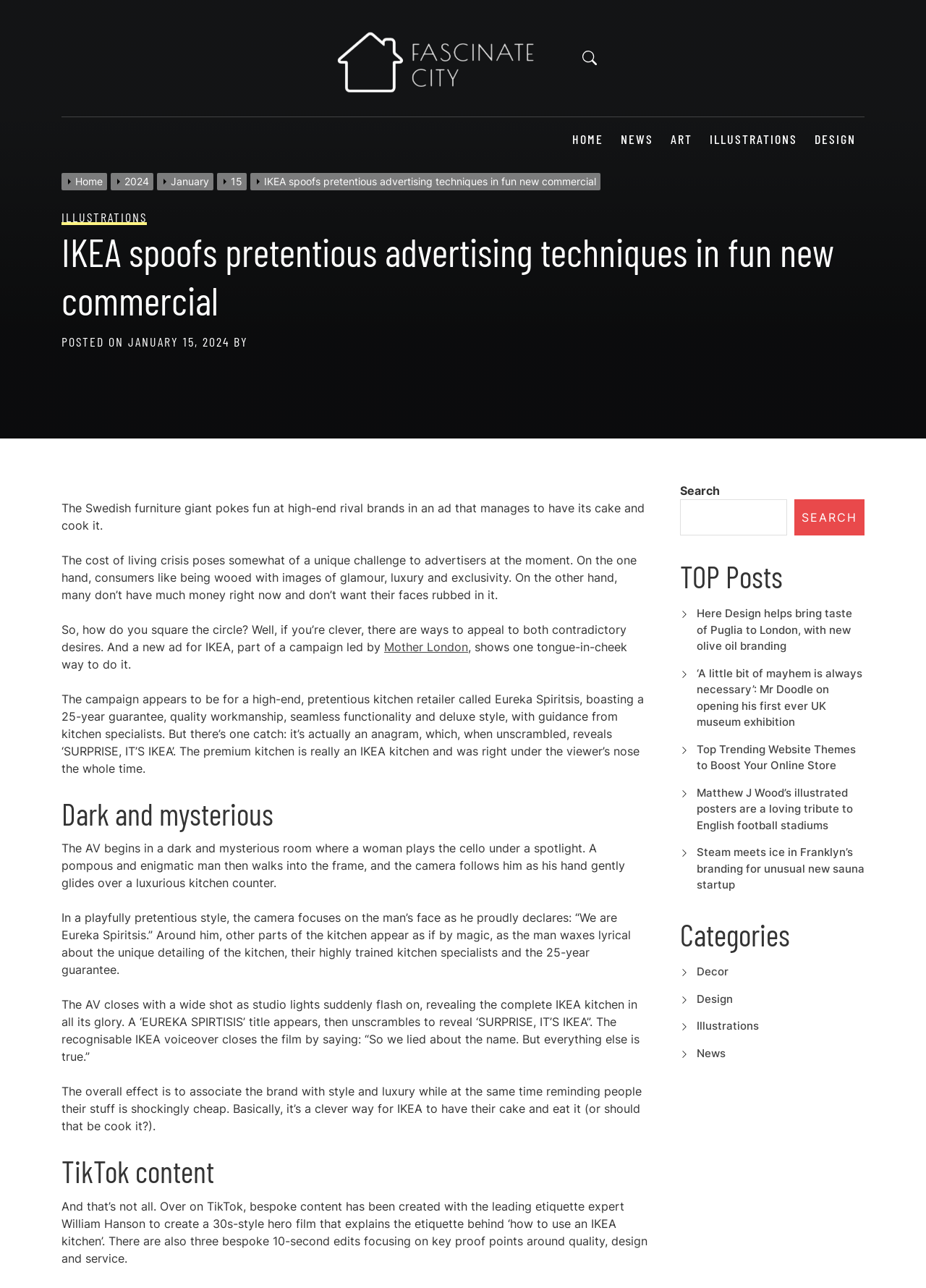Provide an in-depth caption for the elements present on the webpage.

This webpage is about an article discussing IKEA's new commercial that spoofs pretentious advertising techniques. At the top of the page, there is a link to "Fascinate city" accompanied by an image with the same name. Below this, there is a horizontal navigation menu with links to "HOME", "NEWS", "ART", "ILLUSTRATIONS", and "DESIGN".

On the left side of the page, there is a breadcrumbs navigation menu showing the path "Home > 2024 > January > 15 > IKEA spoofs pretentious advertising techniques in fun new commercial". Below this, there is a link to "ILLUSTRATIONS".

The main content of the article is divided into several sections. The first section has a heading "IKEA spoofs pretentious advertising techniques in fun new commercial" and discusses how IKEA's new ad campaign pokes fun at high-end rival brands. The text explains that the ad manages to appeal to both luxury and affordability desires.

The next section has a heading "Dark and mysterious" and describes the ad's visuals, including a dark and mysterious room, a woman playing the cello, and a pompous man showcasing a luxurious kitchen counter. The text also mentions the ad's humorous twist, where the brand name "Eureka Spiritsis" is revealed to be an anagram for "SURPRISE, IT'S IKEA".

The article continues with a section discussing the ad's overall effect, associating IKEA with style and luxury while reminding people of its affordability. There is also a mention of bespoke TikTok content created for the campaign.

On the right side of the page, there is a search bar with a button labeled "SEARCH". Below this, there is a heading "TOP Posts" followed by a list of links to other articles, including "Here Design helps bring taste of Puglia to London, with new olive oil branding" and "Matthew J Wood’s illustrated posters are a loving tribute to English football stadiums". Further down, there is a heading "Categories" with links to "Decor", "Design", "Illustrations", and "News".